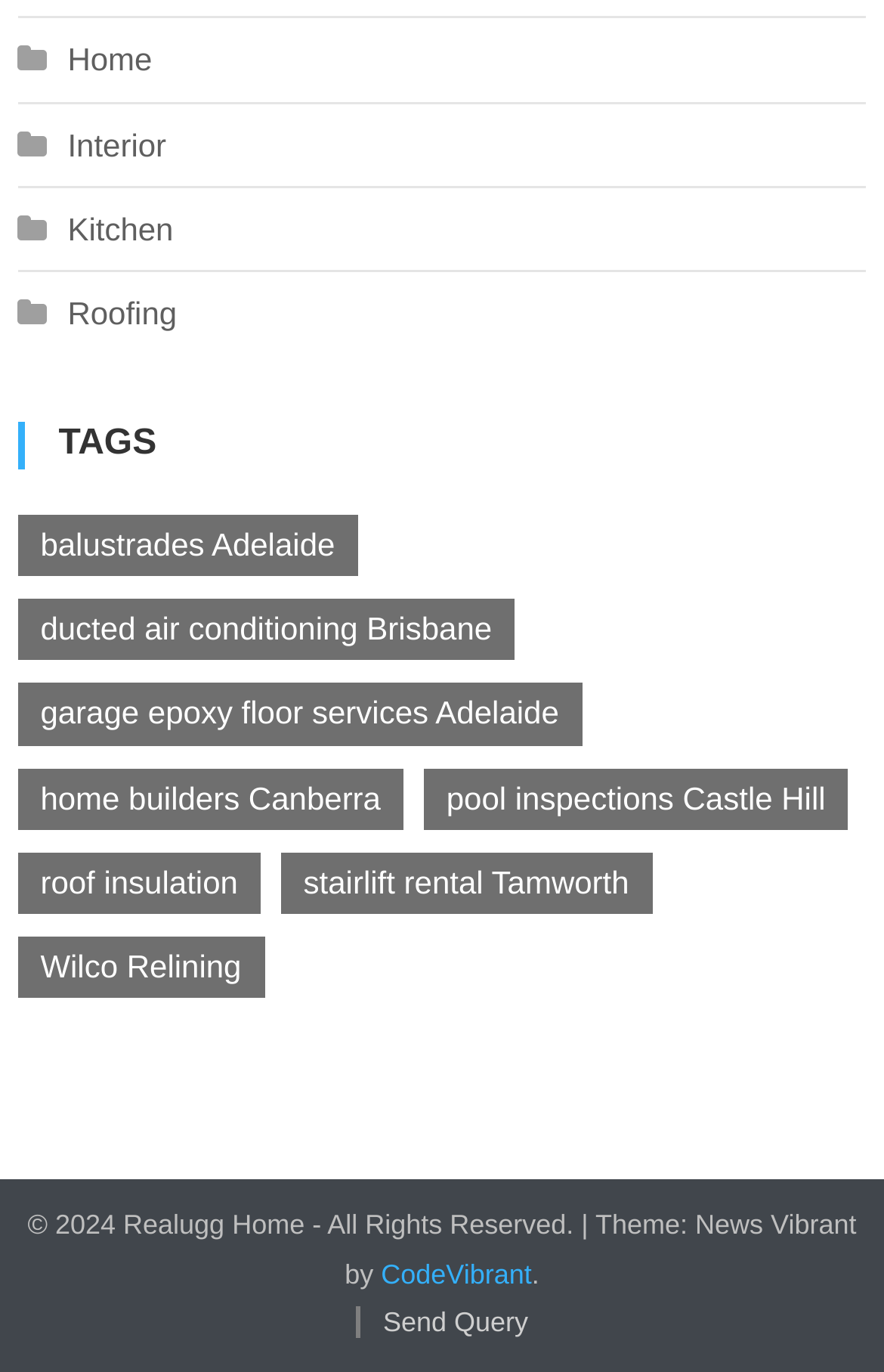What is the theme of the website?
Based on the image, respond with a single word or phrase.

News Vibrant